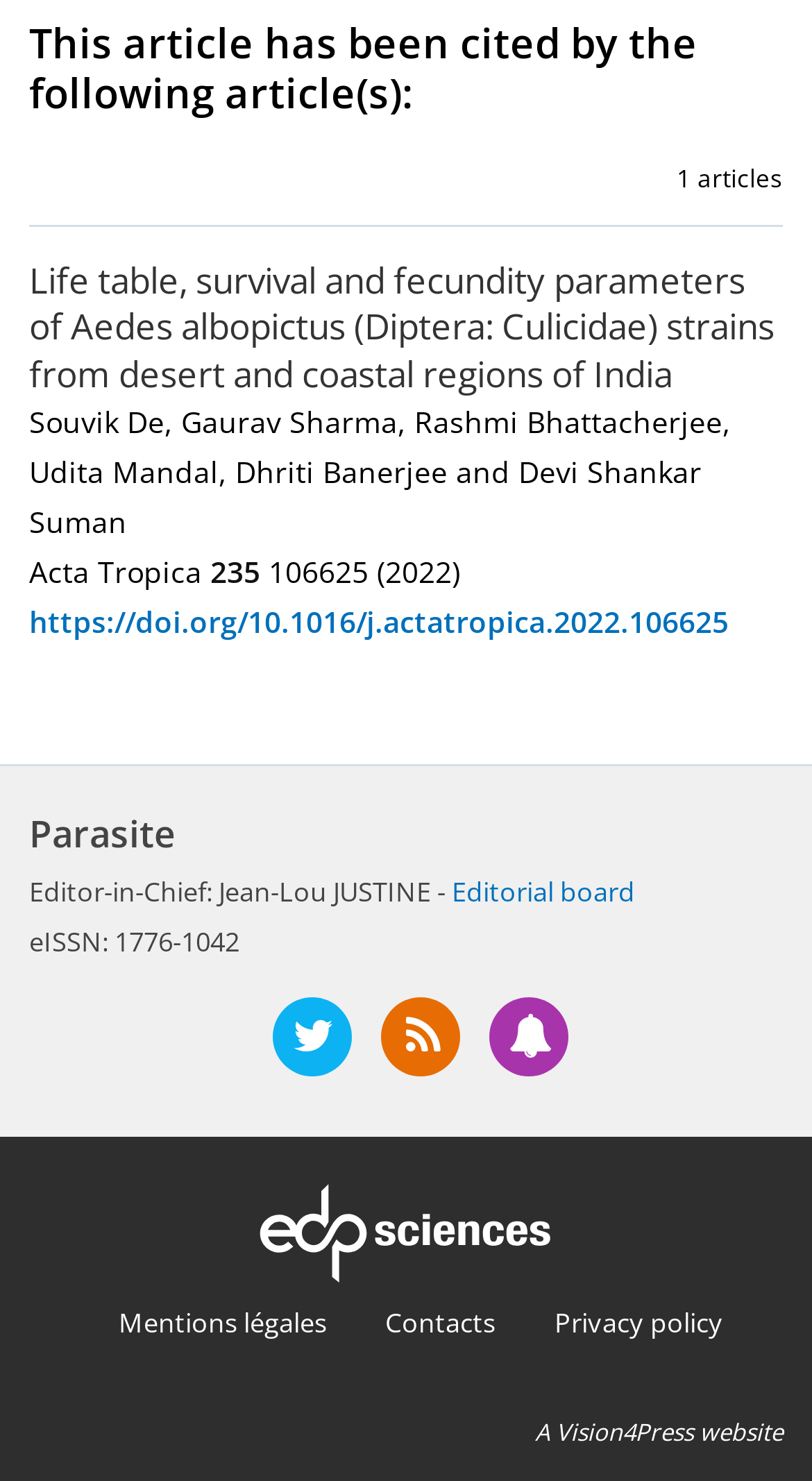From the image, can you give a detailed response to the question below:
What is the title of the article?

The title of the article can be found in the heading element, which is a child of the article element. It is the first heading element on the webpage.